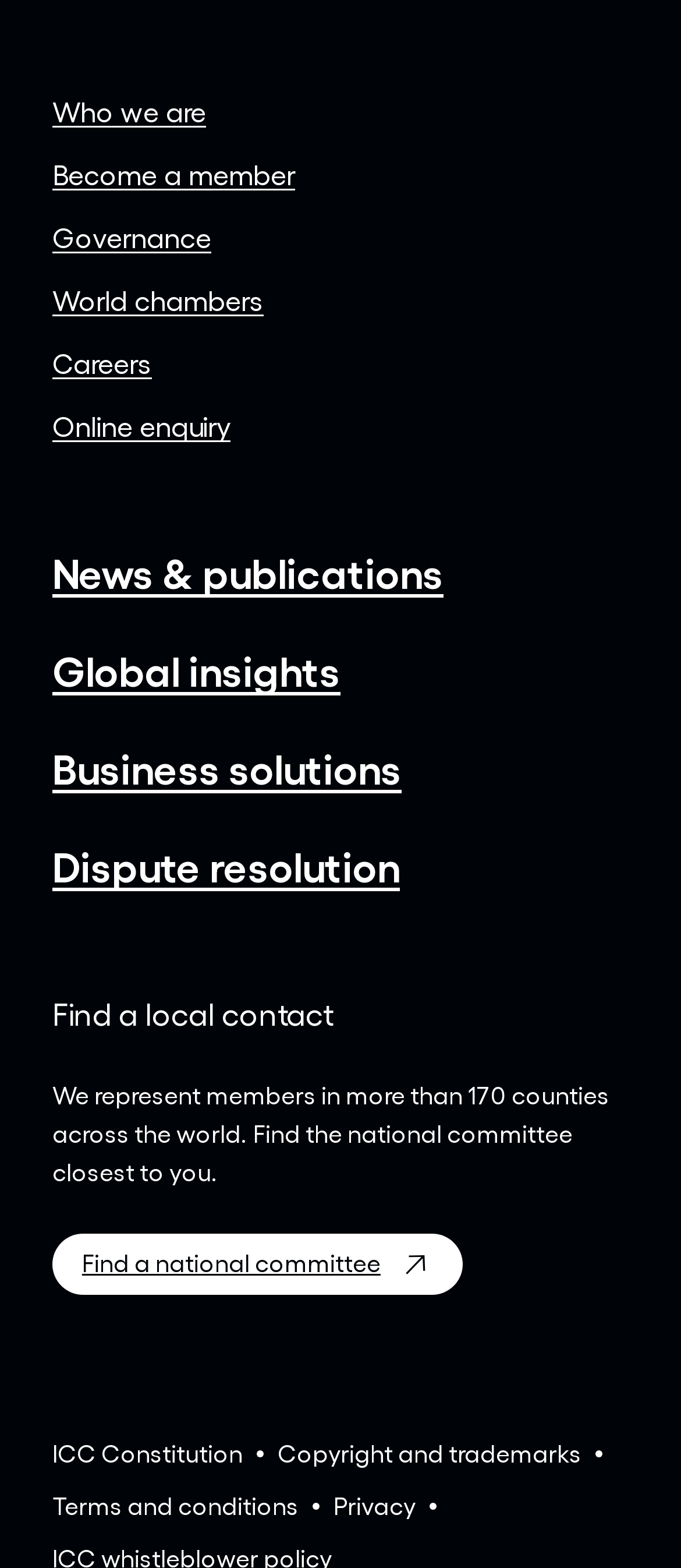Determine the bounding box coordinates for the UI element matching this description: "Copyright and trademarks".

[0.408, 0.915, 0.854, 0.94]